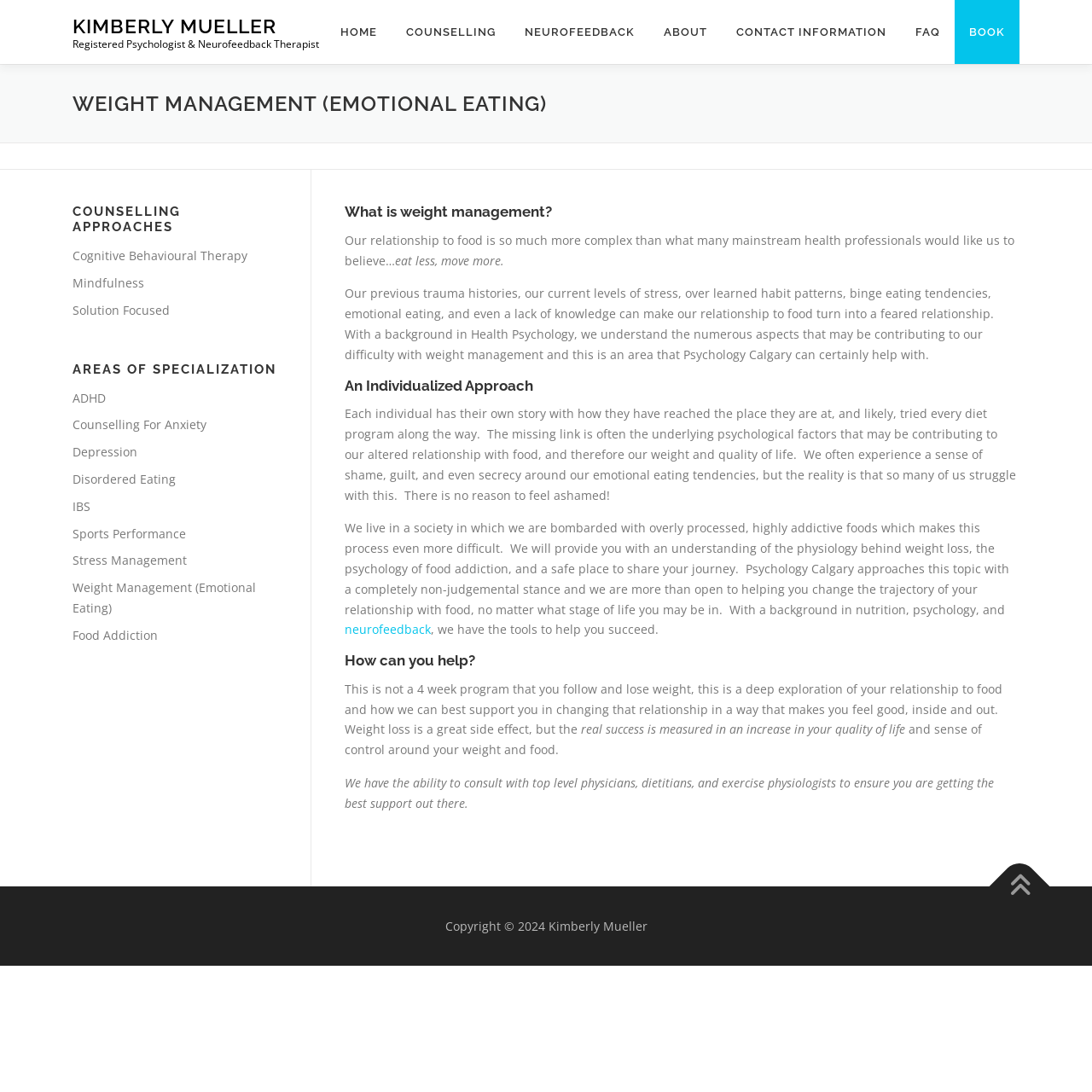What is the goal of the weight management program?
From the details in the image, provide a complete and detailed answer to the question.

The goal of the weight management program is not just weight loss, but an increase in quality of life, as indicated by the StaticText element 'the real success is measured in an increase in your quality of life' with bounding box coordinates [0.532, 0.66, 0.829, 0.675]. The program aims to help individuals develop a healthier relationship with food and improve their overall well-being.